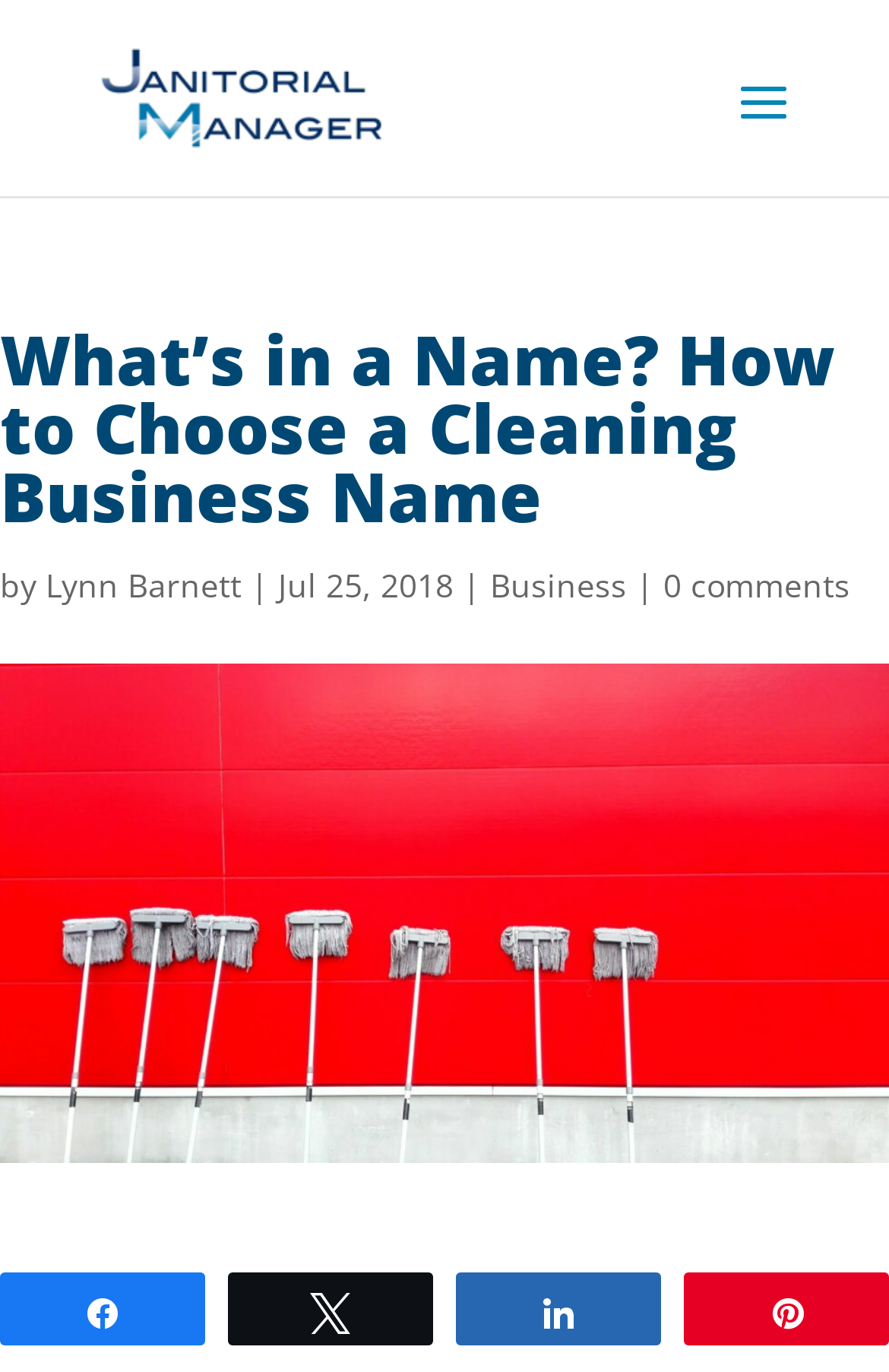Determine the bounding box for the described HTML element: "Tweet". Ensure the coordinates are four float numbers between 0 and 1 in the format [left, top, right, bottom].

[0.259, 0.93, 0.485, 0.979]